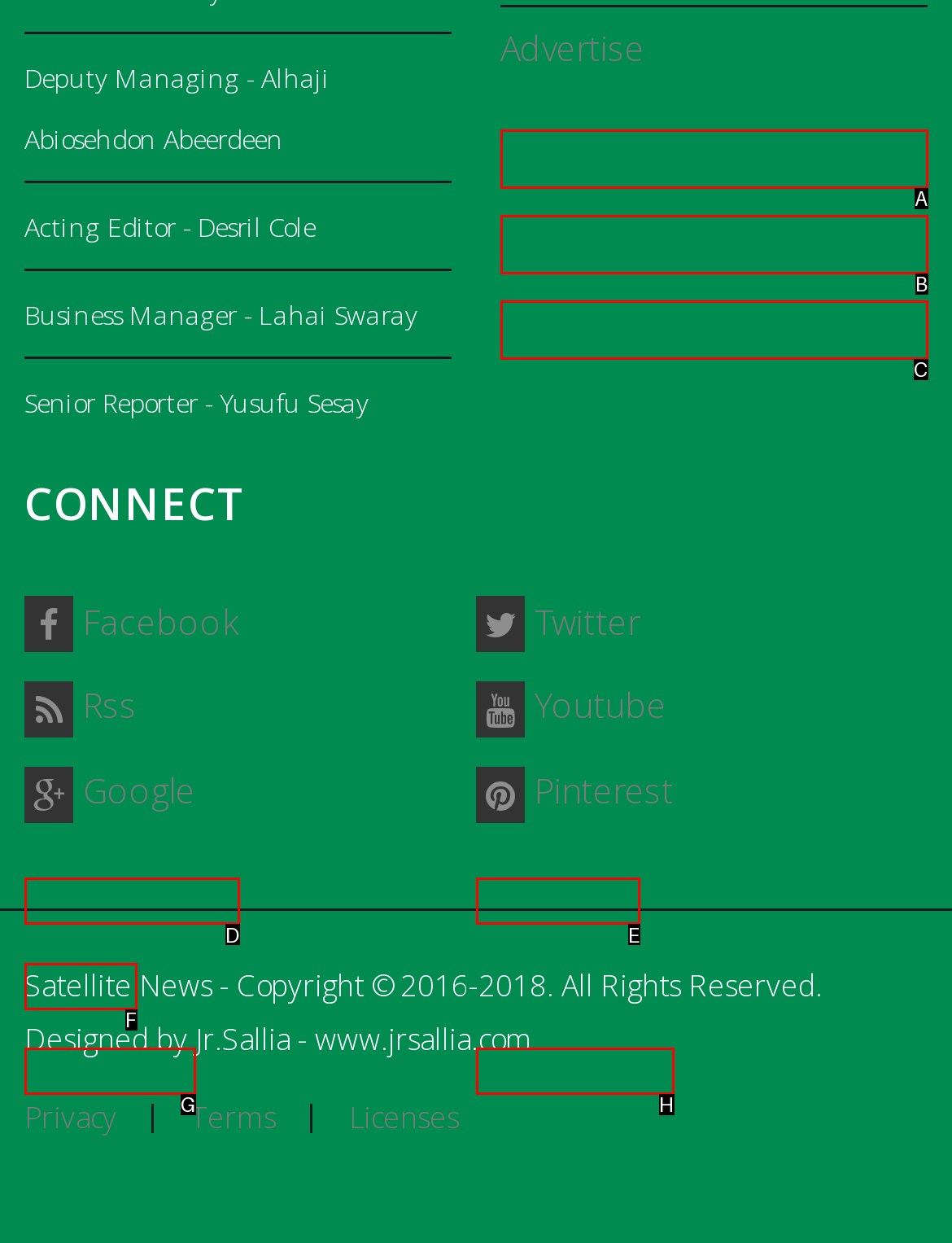Based on the description: Faqs, find the HTML element that matches it. Provide your answer as the letter of the chosen option.

B